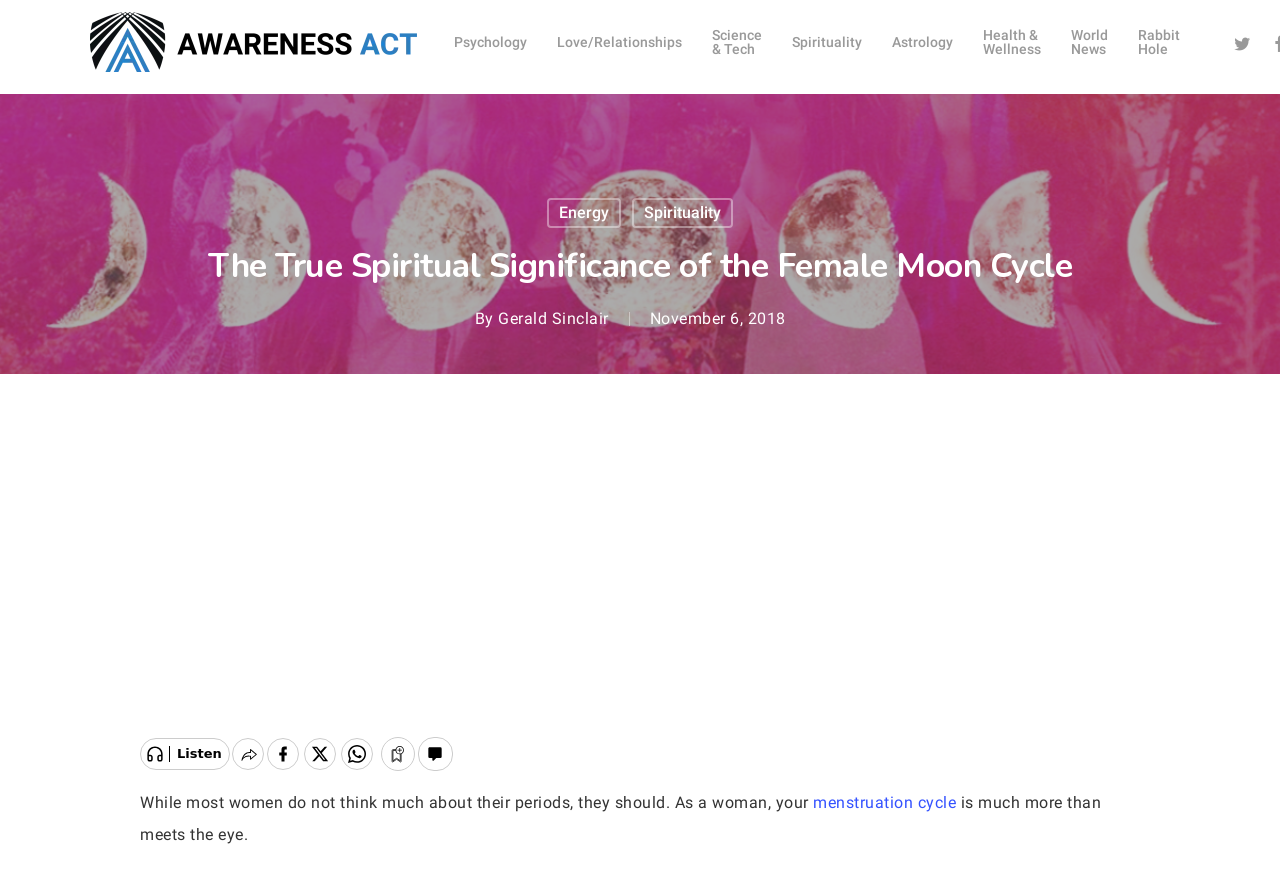Refer to the screenshot and give an in-depth answer to this question: What is the name of the website?

I found the name of the website by looking at the text of the link in the top-left corner of the webpage, which is also accompanied by an image.